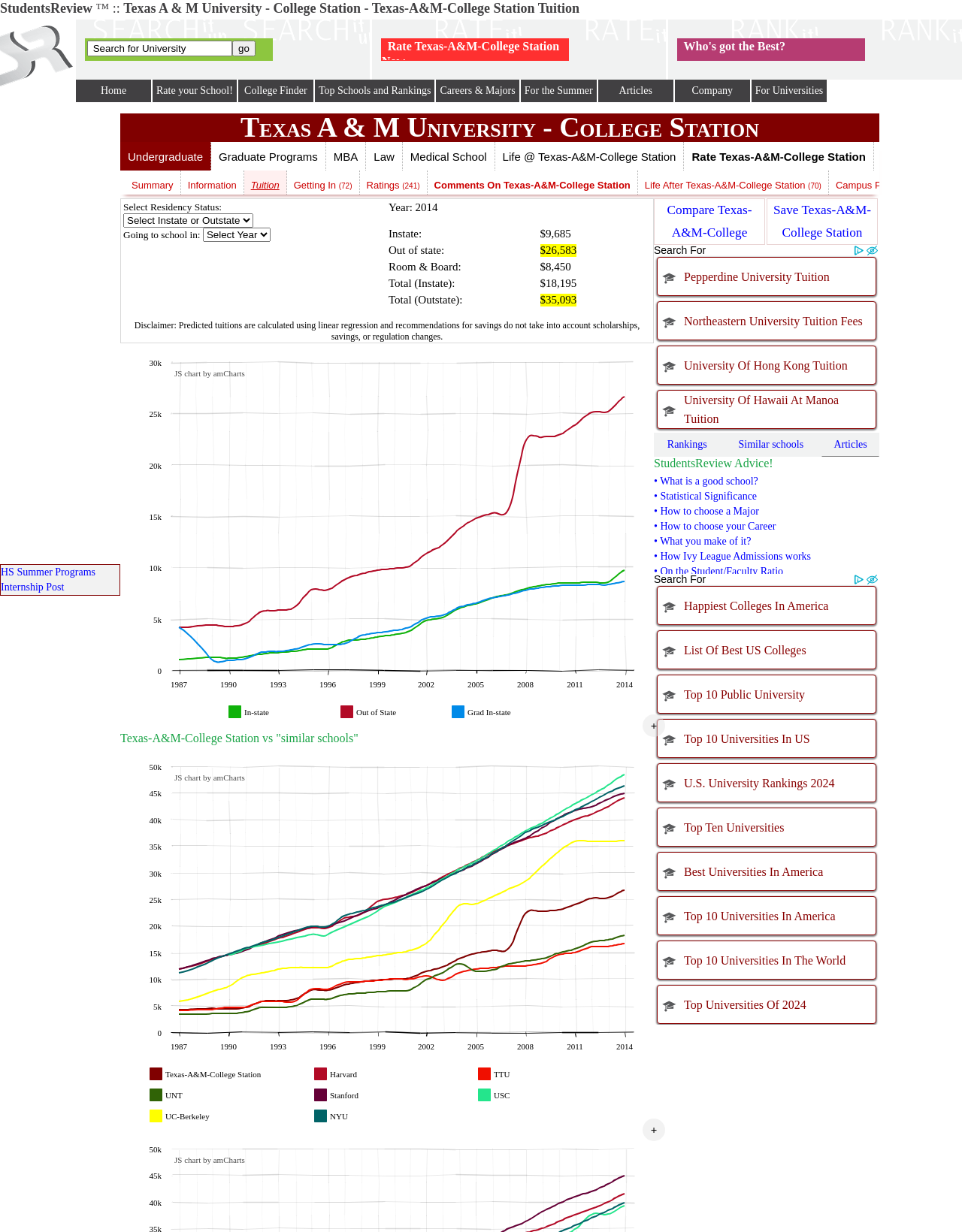Please pinpoint the bounding box coordinates for the region I should click to adhere to this instruction: "Search for University".

[0.089, 0.032, 0.267, 0.047]